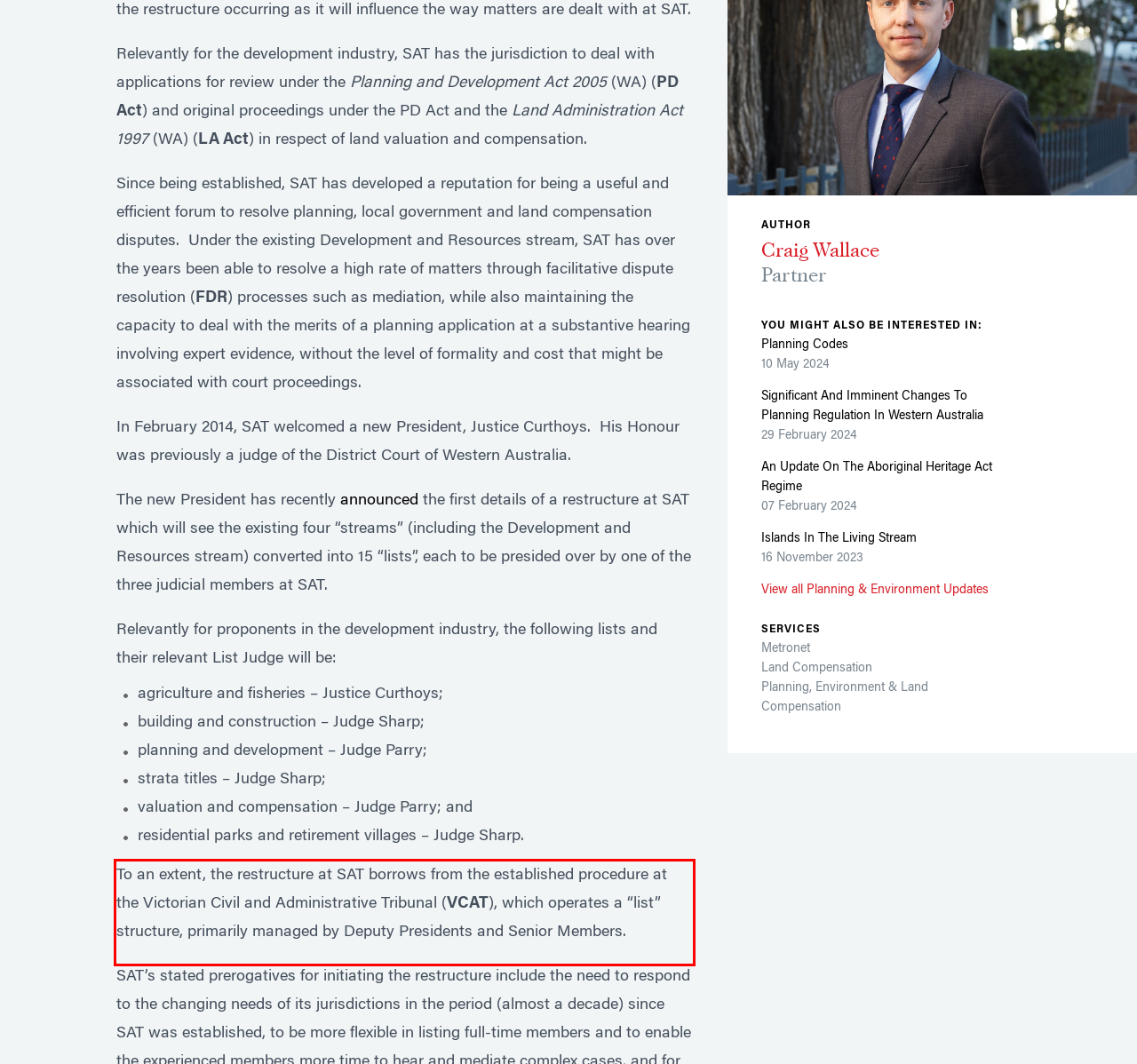Given a screenshot of a webpage, locate the red bounding box and extract the text it encloses.

To an extent, the restructure at SAT borrows from the established procedure at the Victorian Civil and Administrative Tribunal (VCAT), which operates a “list” structure, primarily managed by Deputy Presidents and Senior Members.